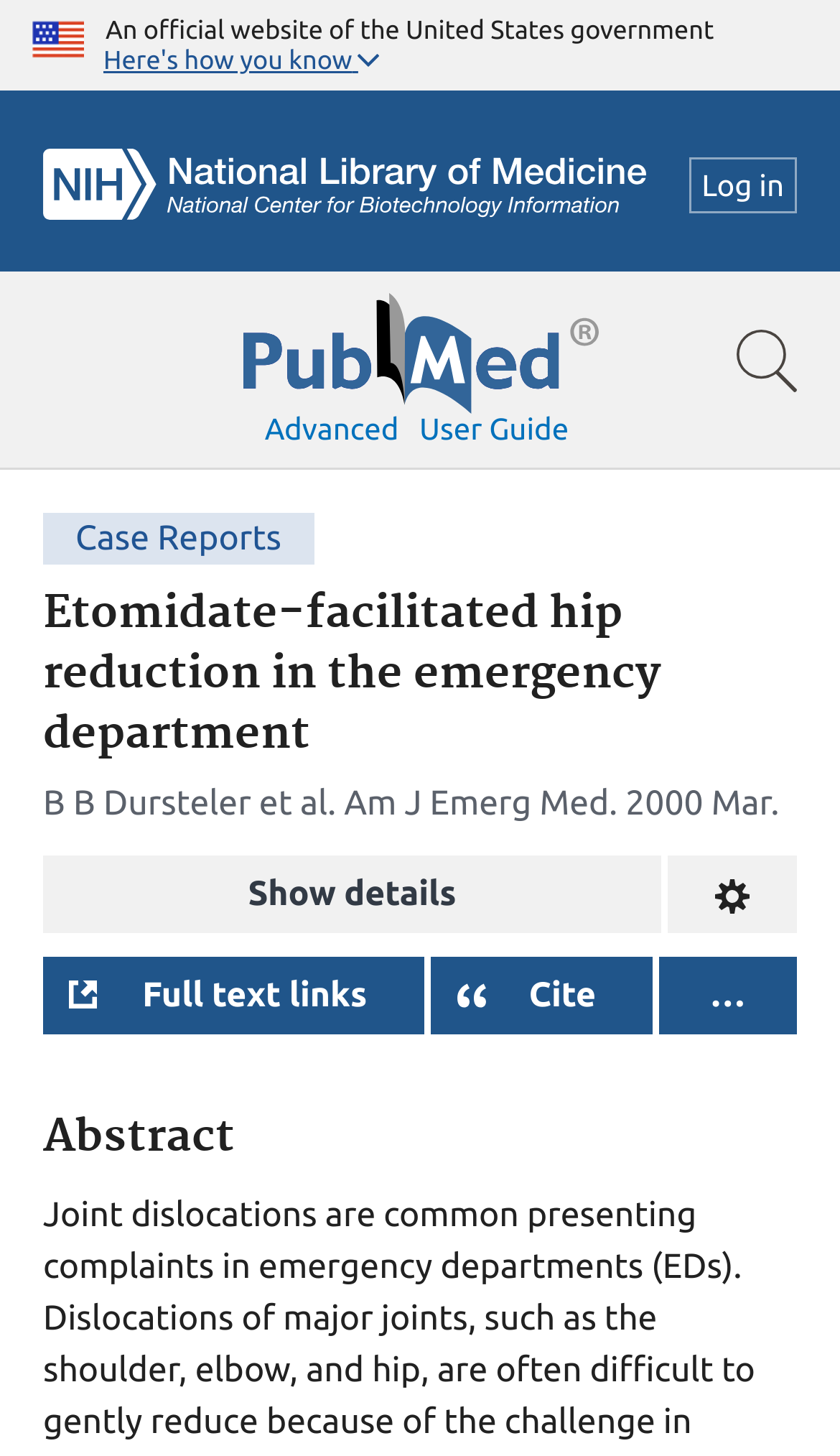Extract the primary heading text from the webpage.

Etomidate-facilitated hip reduction in the emergency department